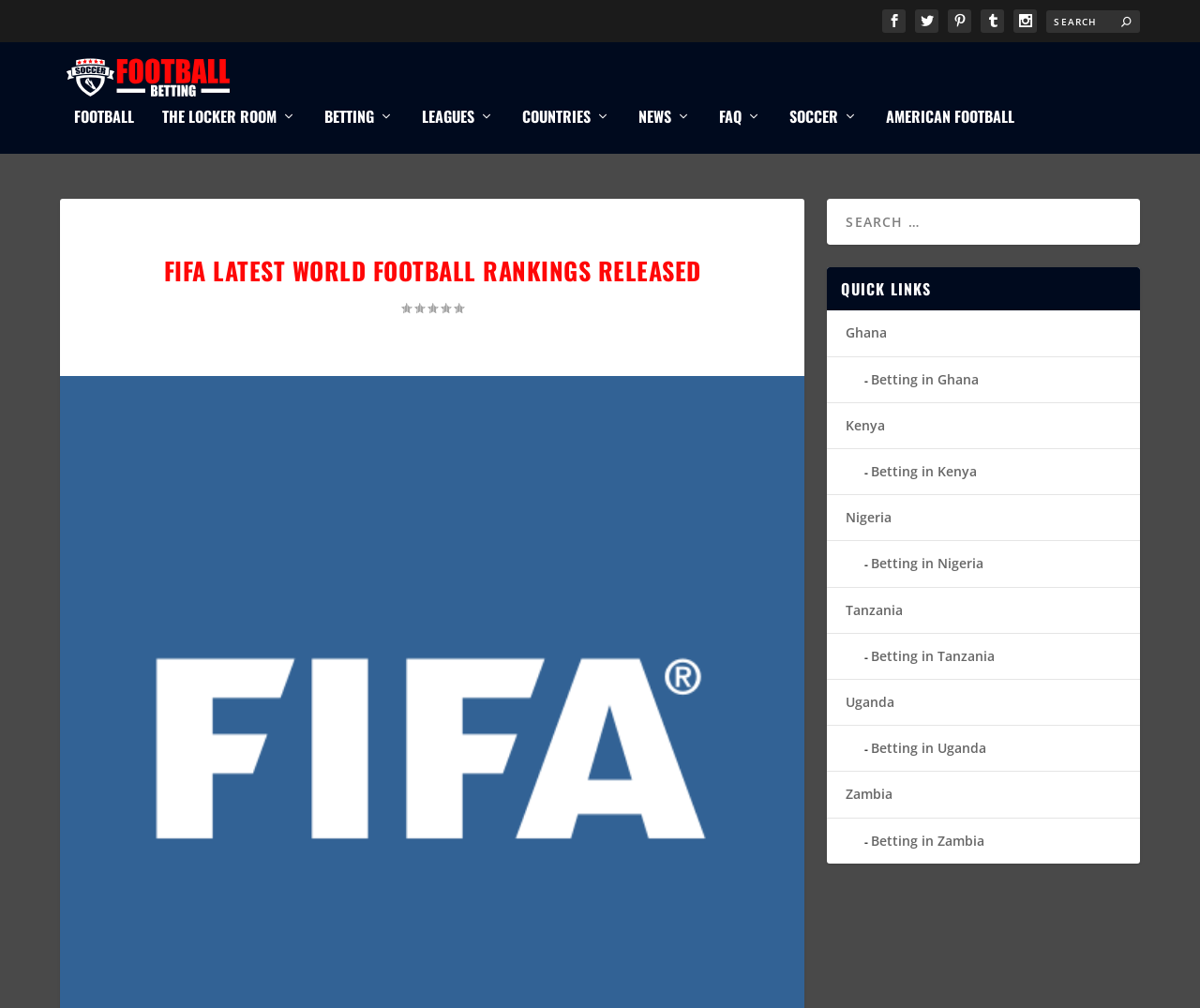Describe all the key features and sections of the webpage thoroughly.

The webpage is about FIFA's latest world football rankings, with a focus on African countries. At the top, there are five social media links and a search bar with a search button. Below the search bar, there is a logo with the text "Football Betting" and an image. 

On the left side, there is a navigation menu with links to different categories, including "FOOTBALL", "THE LOCKER ROOM", "BETTING", "LEAGUES", "COUNTRIES", "NEWS", "FAQ", "SOCCER", and "AMERICAN FOOTBALL". 

The main content area has a heading that reads "FIFA LATEST WORLD FOOTBALL RANKINGS RELEASED". Below the heading, there is a rating section with a rating of 0.00. 

Further down, there is a search bar and a heading that reads "QUICK LINKS". Below the "QUICK LINKS" heading, there are links to various African countries, including Ghana, Kenya, Nigeria, Tanzania, Uganda, and Zambia, with each country having a corresponding "Betting in [Country]" link.